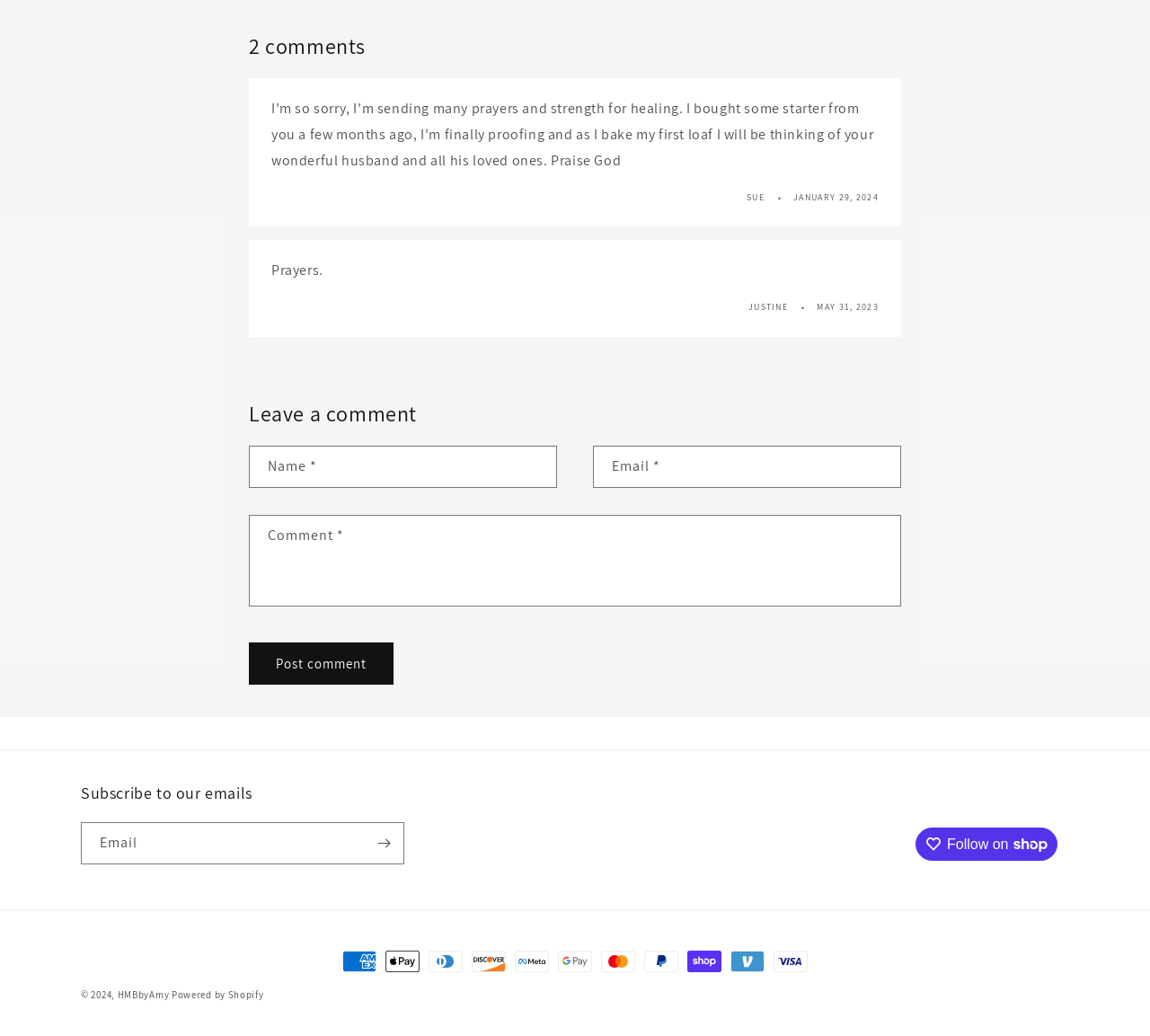Find the bounding box coordinates of the clickable area required to complete the following action: "Post a comment".

[0.216, 0.62, 0.342, 0.661]